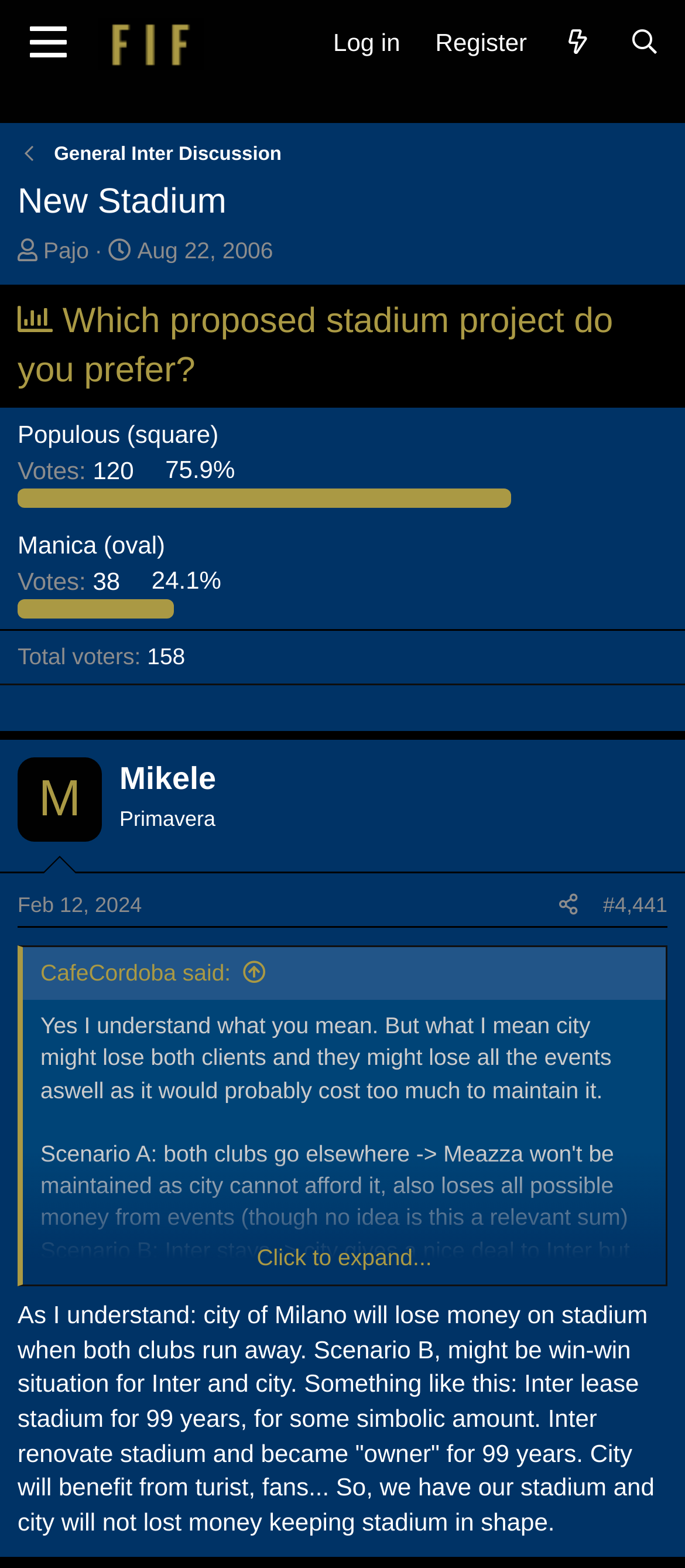Please find the bounding box coordinates of the element's region to be clicked to carry out this instruction: "Click the 'Share' link".

[0.798, 0.565, 0.862, 0.591]